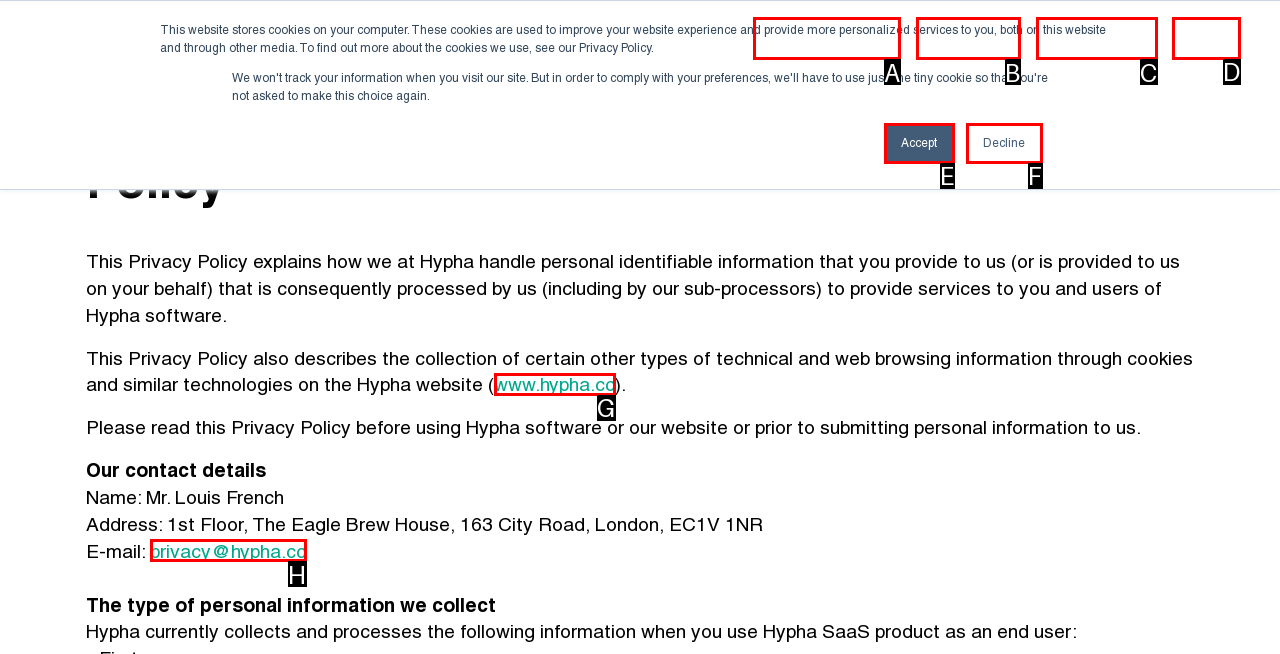Identify the correct option to click in order to complete this task: Read the blog
Answer with the letter of the chosen option directly.

D